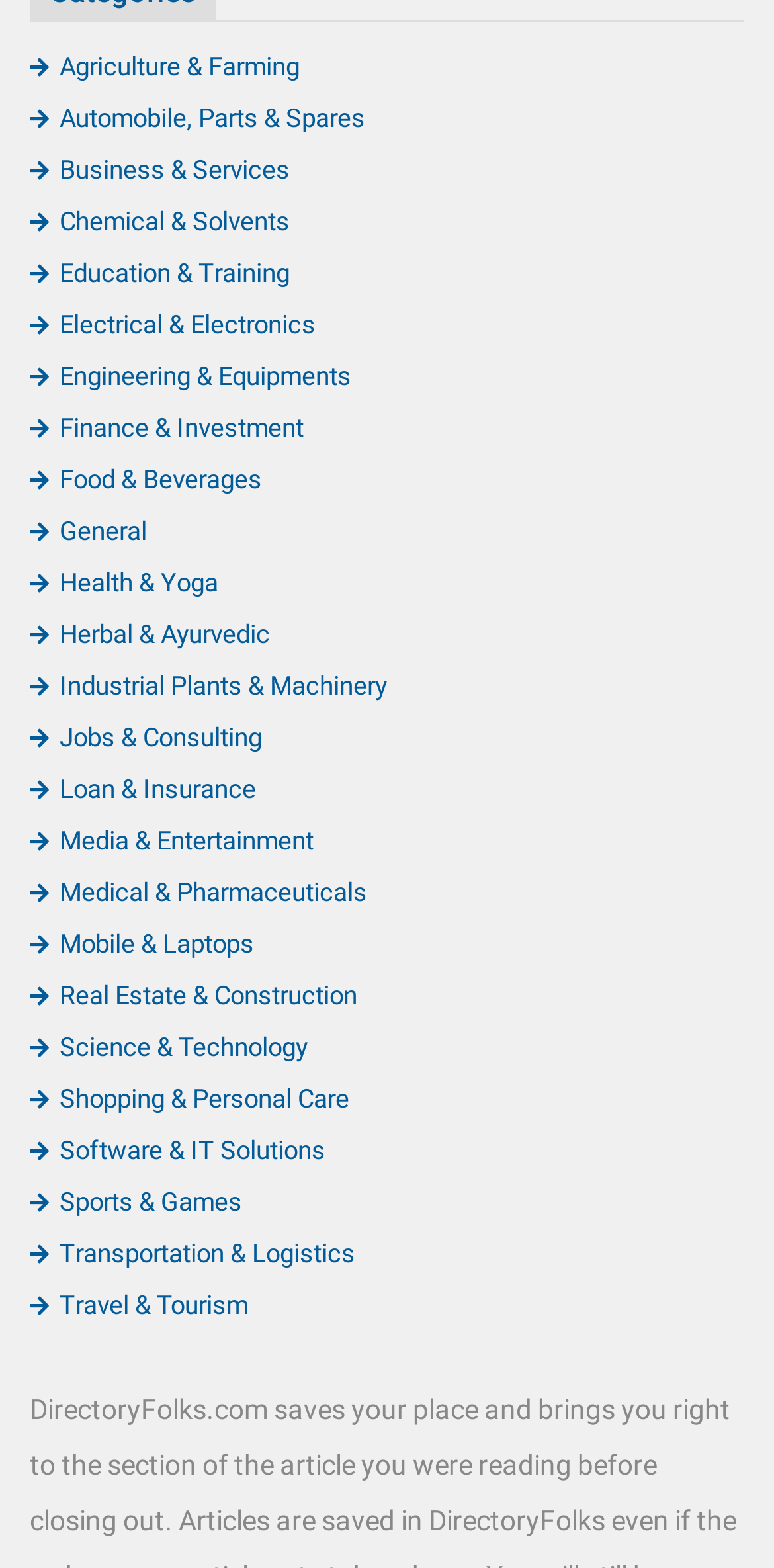Is there a category for 'Real Estate & Construction' on the webpage?
Answer briefly with a single word or phrase based on the image.

Yes